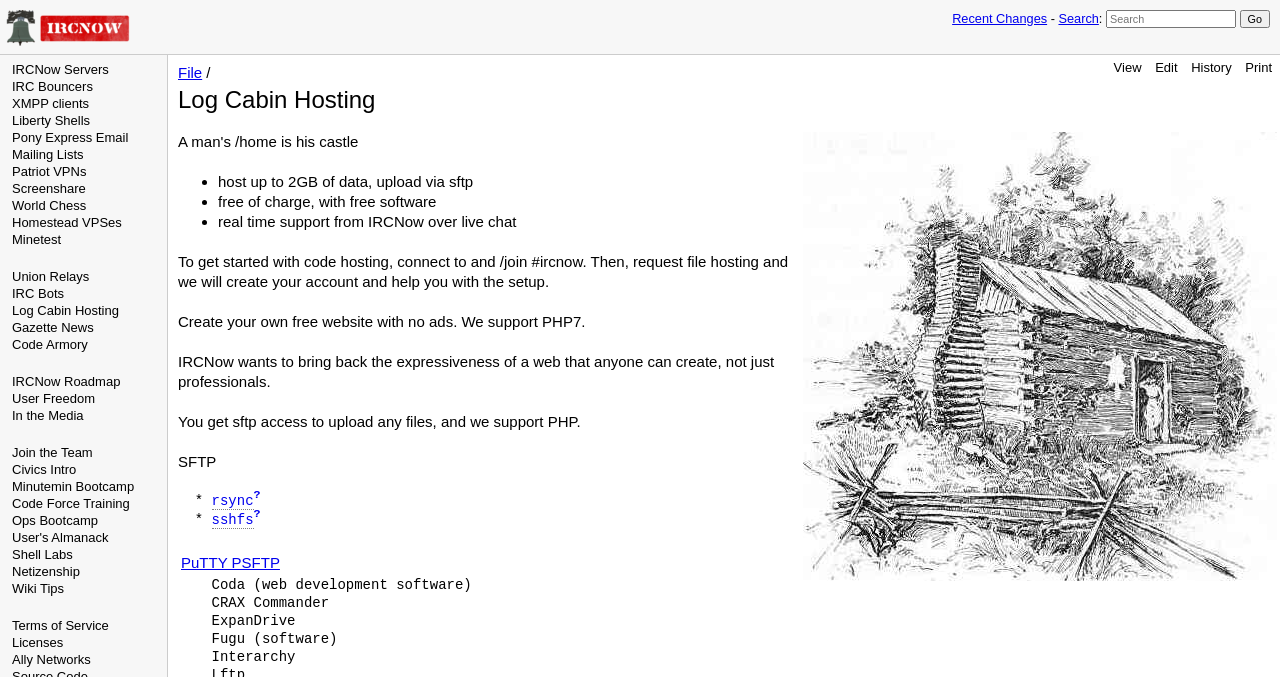Provide a one-word or brief phrase answer to the question:
What is the purpose of the 'Search' button?

To search the website